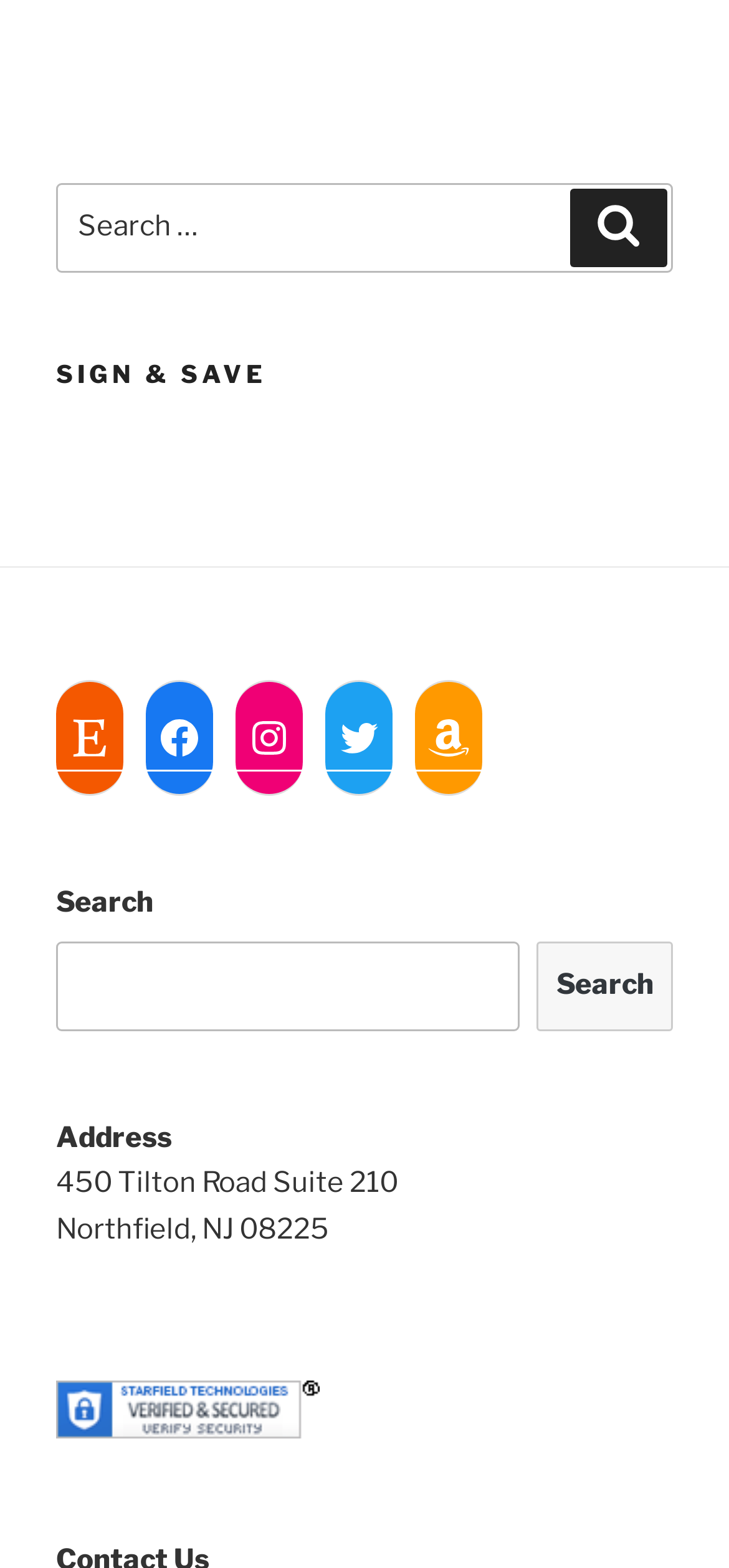Determine the bounding box coordinates of the element's region needed to click to follow the instruction: "Visit Etsy page". Provide these coordinates as four float numbers between 0 and 1, formatted as [left, top, right, bottom].

[0.077, 0.45, 0.169, 0.492]